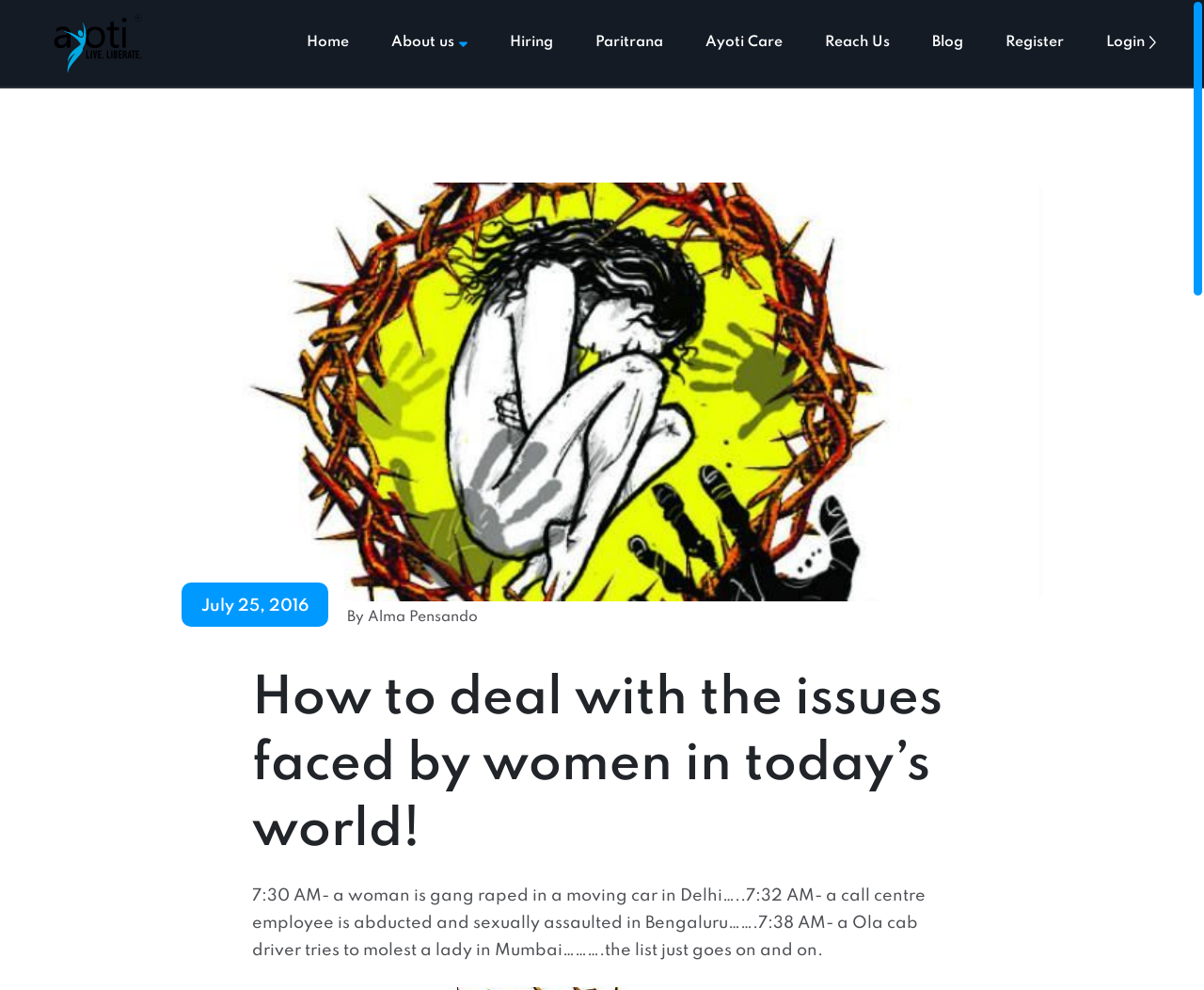Please specify the bounding box coordinates of the clickable section necessary to execute the following command: "Click on the 'Home' link".

[0.255, 0.0, 0.29, 0.087]